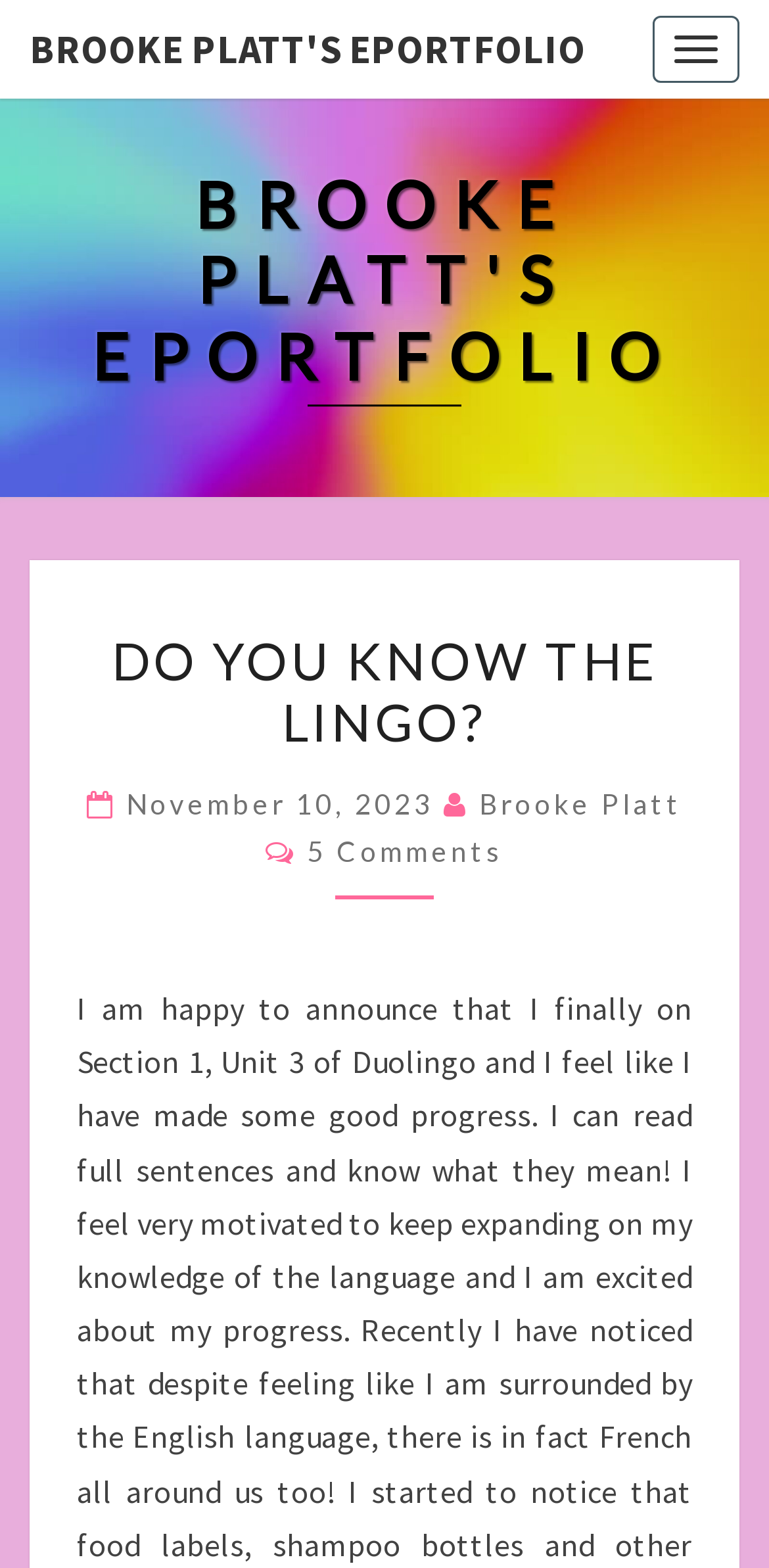Carefully examine the image and provide an in-depth answer to the question: How many comments are there on this post?

The number of comments can be found in the header section of the webpage, where it is written 'Comments 5 Comments' next to the date and author's name.